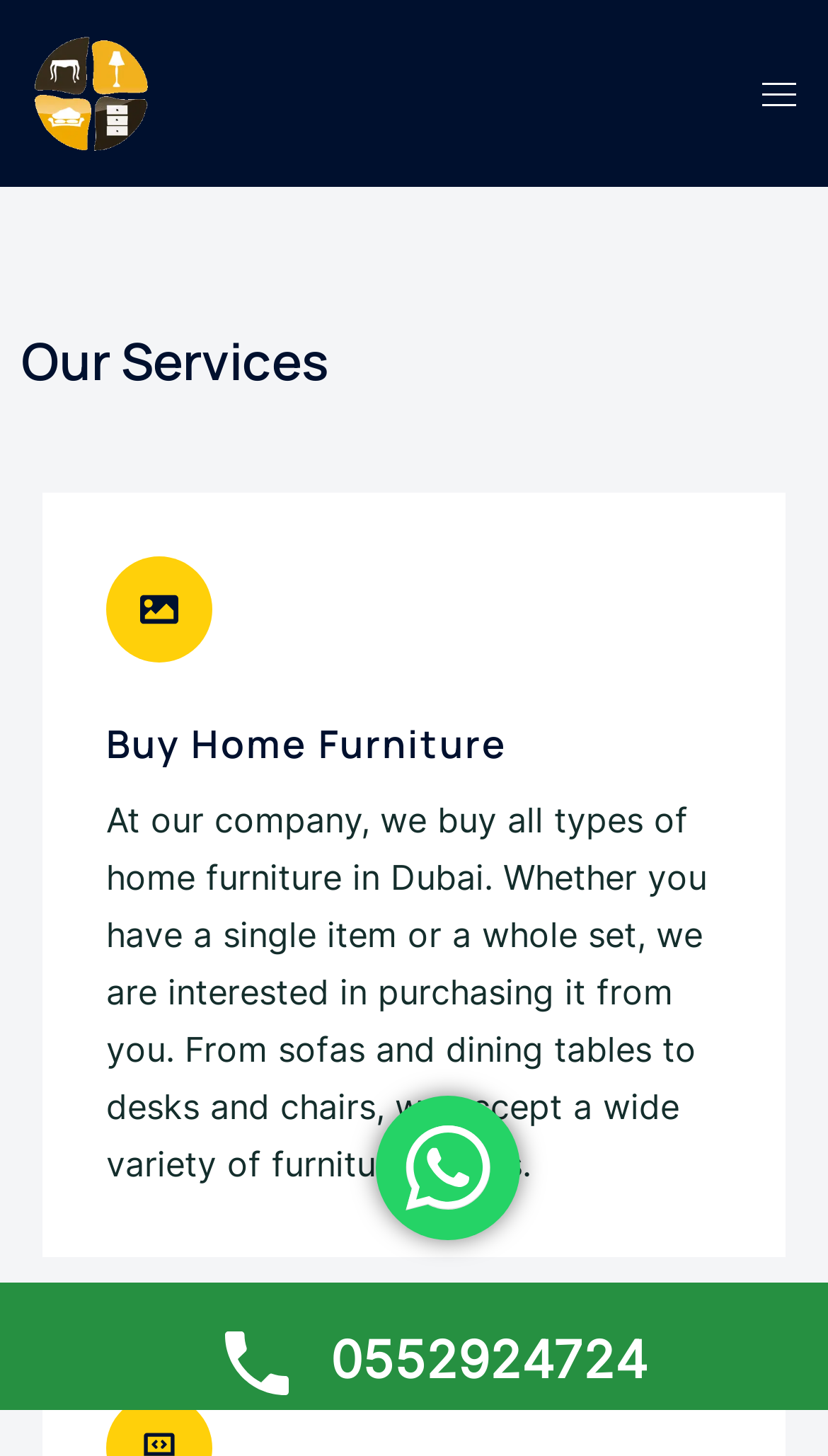Give a concise answer using only one word or phrase for this question:
What is the company's service?

Buying furniture